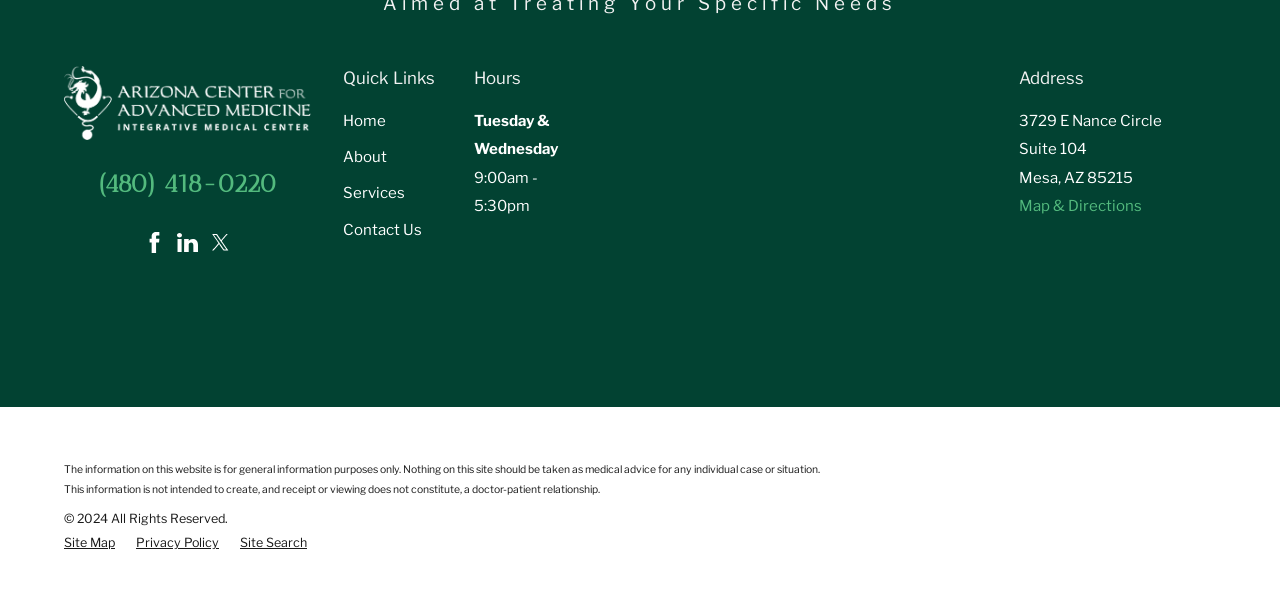Can you specify the bounding box coordinates for the region that should be clicked to fulfill this instruction: "View the post by Bibek Acharya".

None